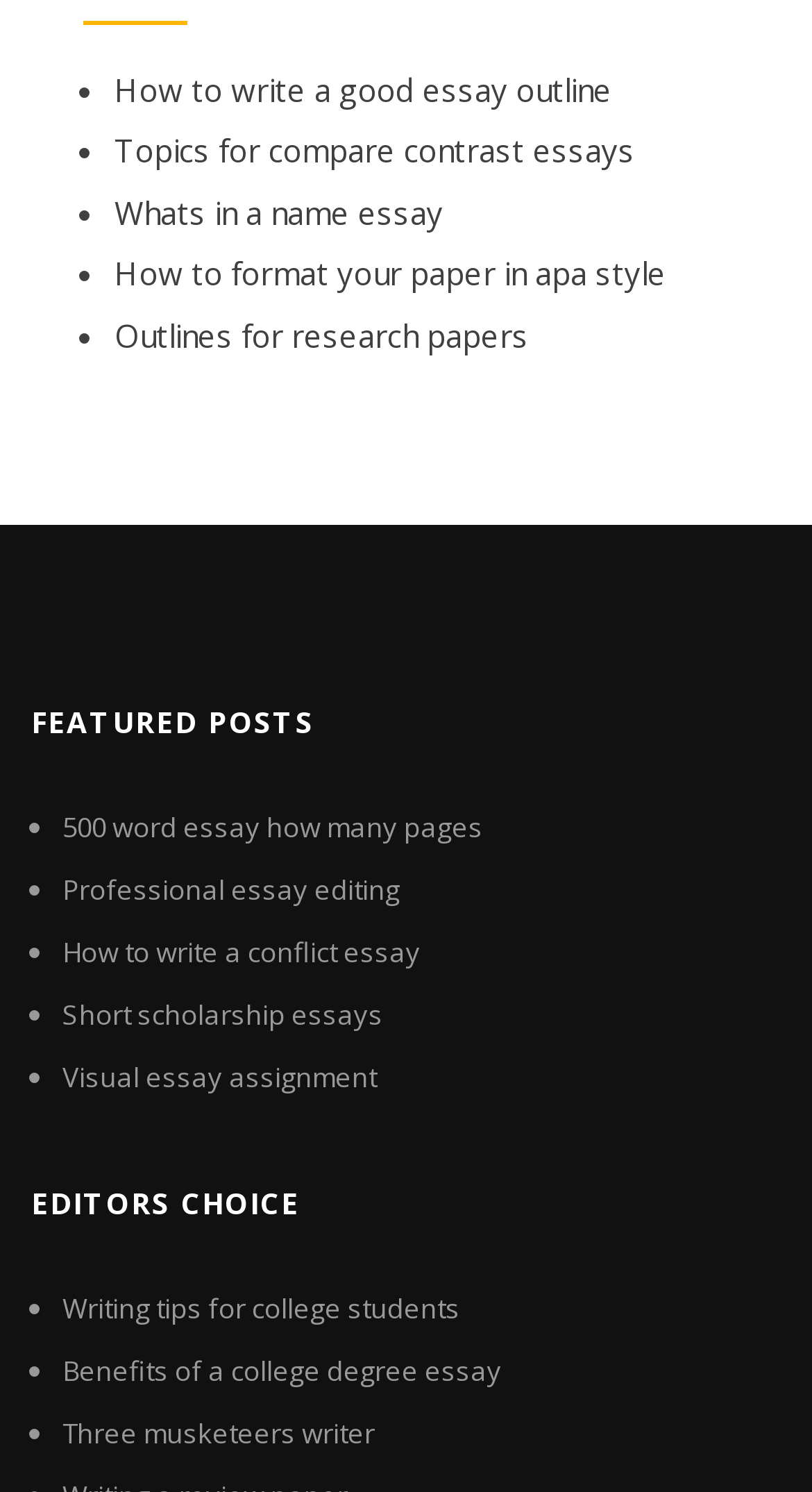Please provide a detailed answer to the question below by examining the image:
How many featured posts are there?

I counted the number of links under the 'FEATURED POSTS' heading, which are 6.